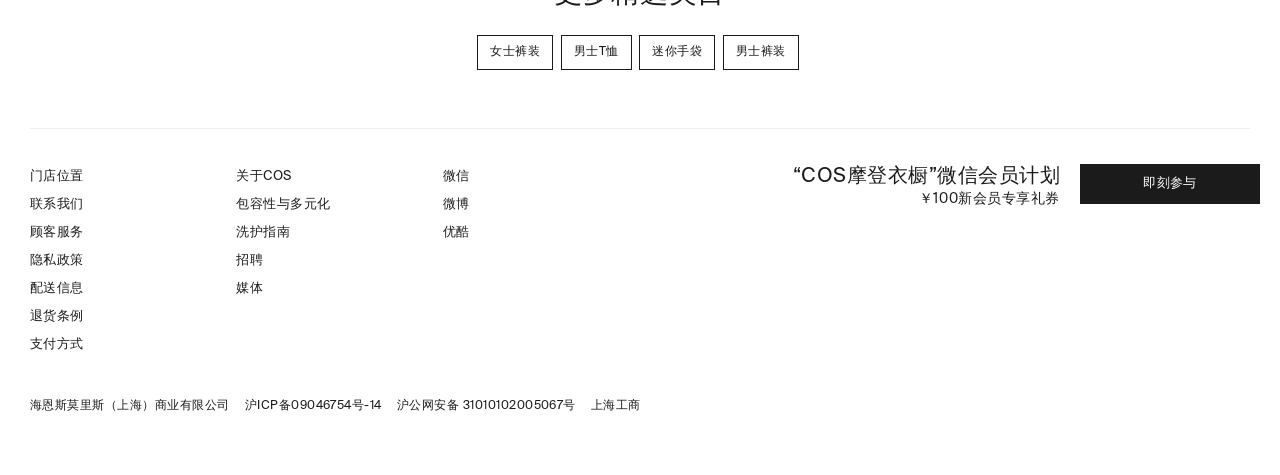What is the orientation of the separator element?
Answer the question using a single word or phrase, according to the image.

horizontal